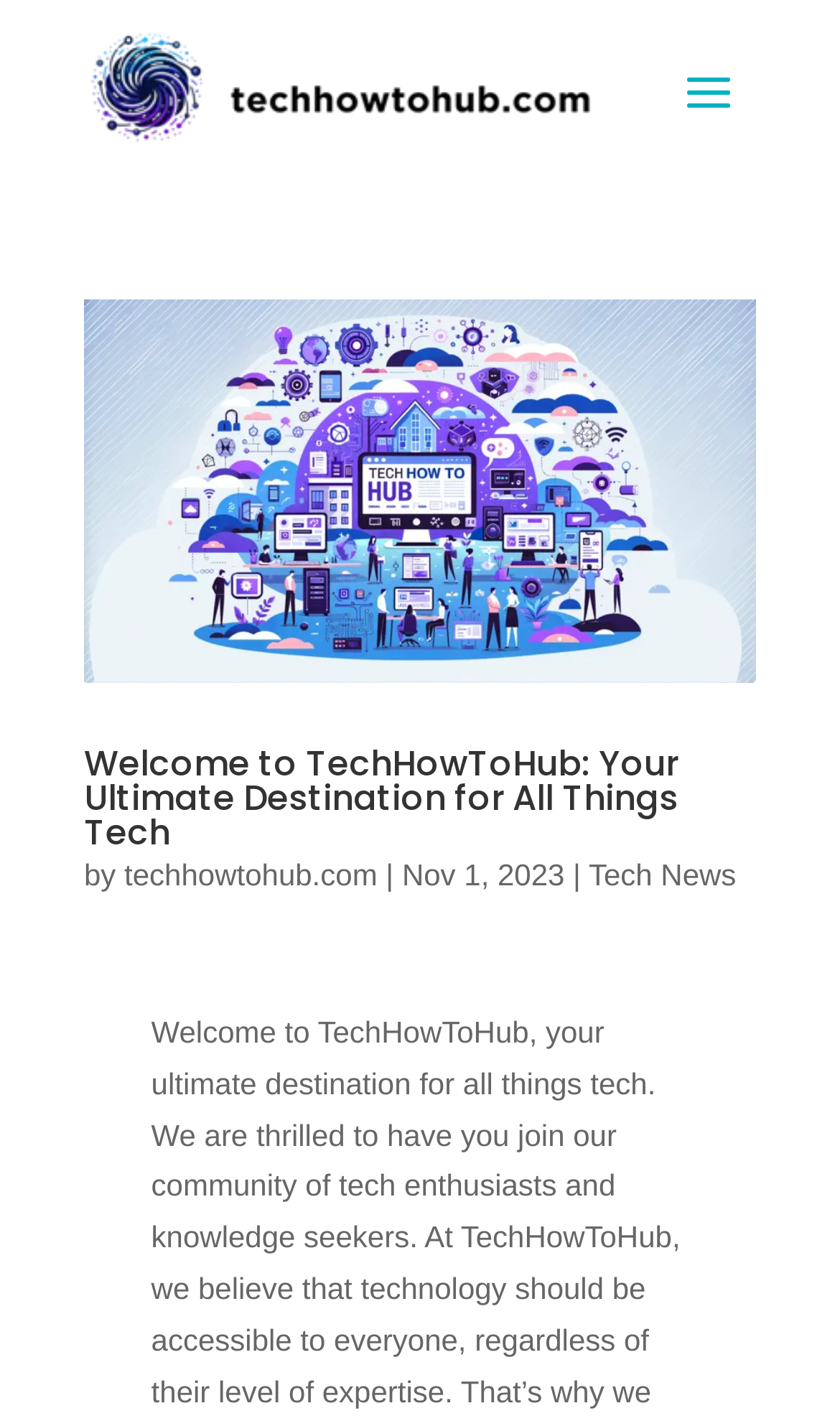Create a detailed narrative describing the layout and content of the webpage.

The webpage is titled "TechHowToHub.com" and features a prominent logo at the top-left corner, which is also a clickable link. Below the logo, there is a large heading that reads "Welcome to TechHowToHub: Your Ultimate Destination for All Things Tech", which is also a link. This heading is centered near the top of the page.

Underneath the heading, there is a line of text that includes the phrase "by" followed by a link to "techhowtohub.com", a vertical bar, and the date "Nov 1, 2023". This line of text is positioned near the top-center of the page.

To the right of the date, there is a link labeled "Tech News". There are a total of 5 links on the page, including the logo, the heading, and the three links mentioned above. There are also 2 images on the page, both of which are associated with the logo and the heading.